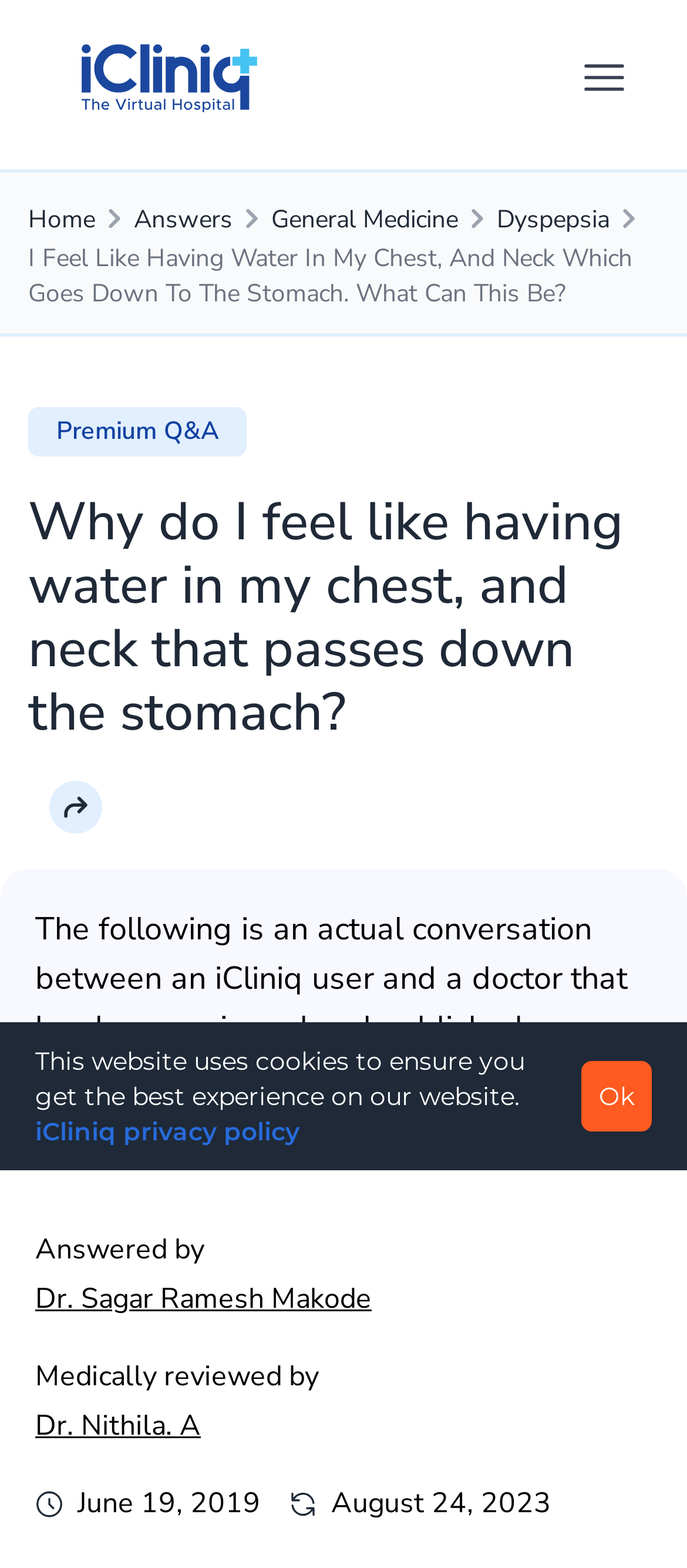Please identify the webpage's heading and generate its text content.

Why do I feel like having water in my chest, and neck that passes down the stomach?